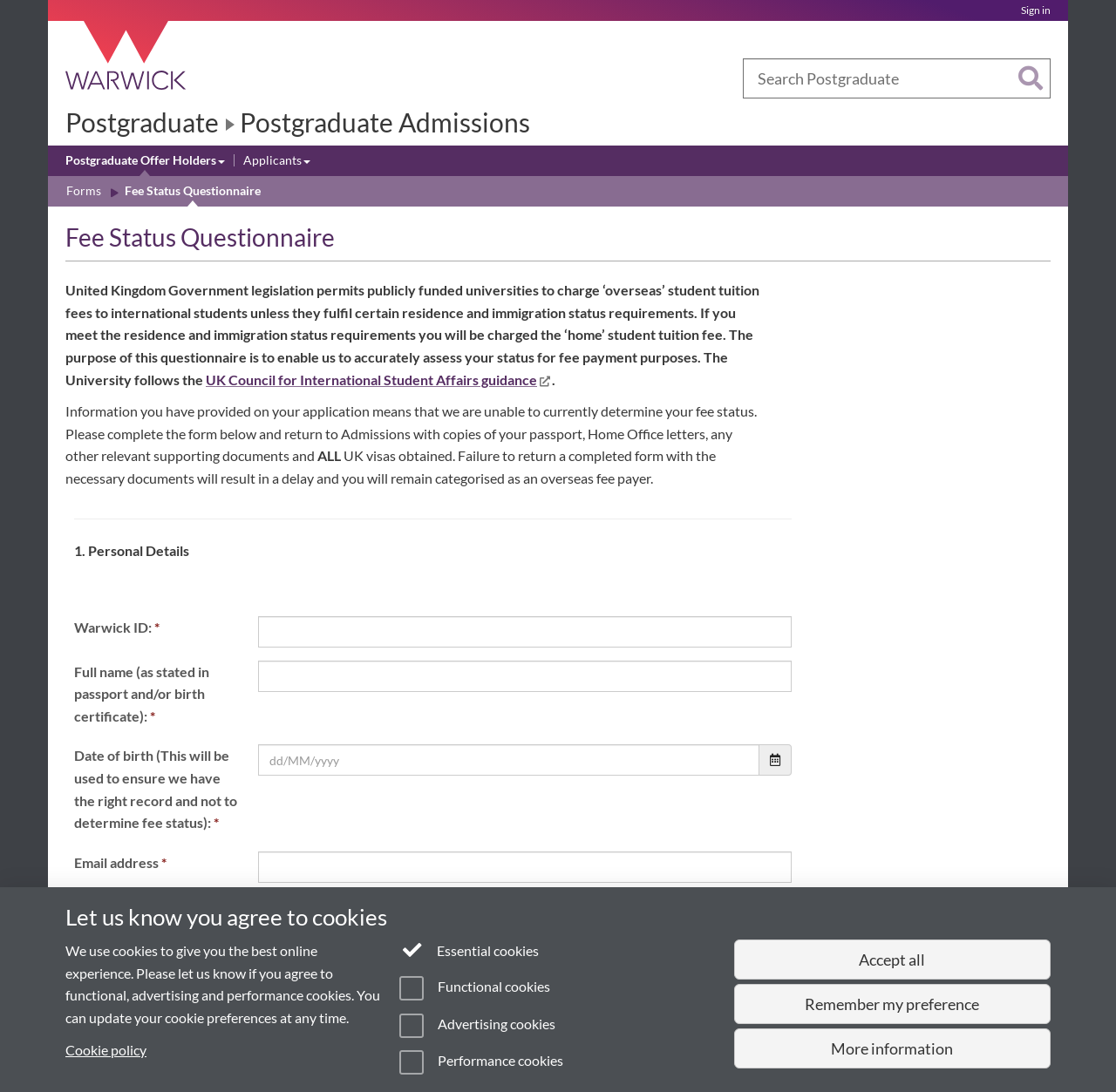What is the university's policy on cookies?
Please provide a comprehensive and detailed answer to the question.

The university uses cookies to give the best online experience, and users can update their cookie preferences at any time, as stated in the 'Let us know you agree to cookies' section.